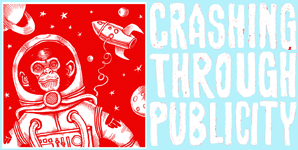Explain the image in a detailed way.

The image for "Crashing Through Publicity" features a vibrant red background with an artistic illustration of an astronaut monkey, complete with a space helmet and a suit. The monkey appears to be floating through space, surrounded by planets and a rocket, emphasizing a whimsical and adventurous theme. To the right, the text "CRASHING THROUGH PUBLICITY" is prominently displayed in bold, textured letters against a soft blue backdrop, contrasting strikingly with the red. This engaging visual captures the playful essence of the accompanying article about the indie rock duo Eureka California, noted for their unique sound that combines elements of 90's rock with contemporary influences and lyrical depth. The overall design effectively draws attention to the creative and energetic vibe of both the band and the publication.